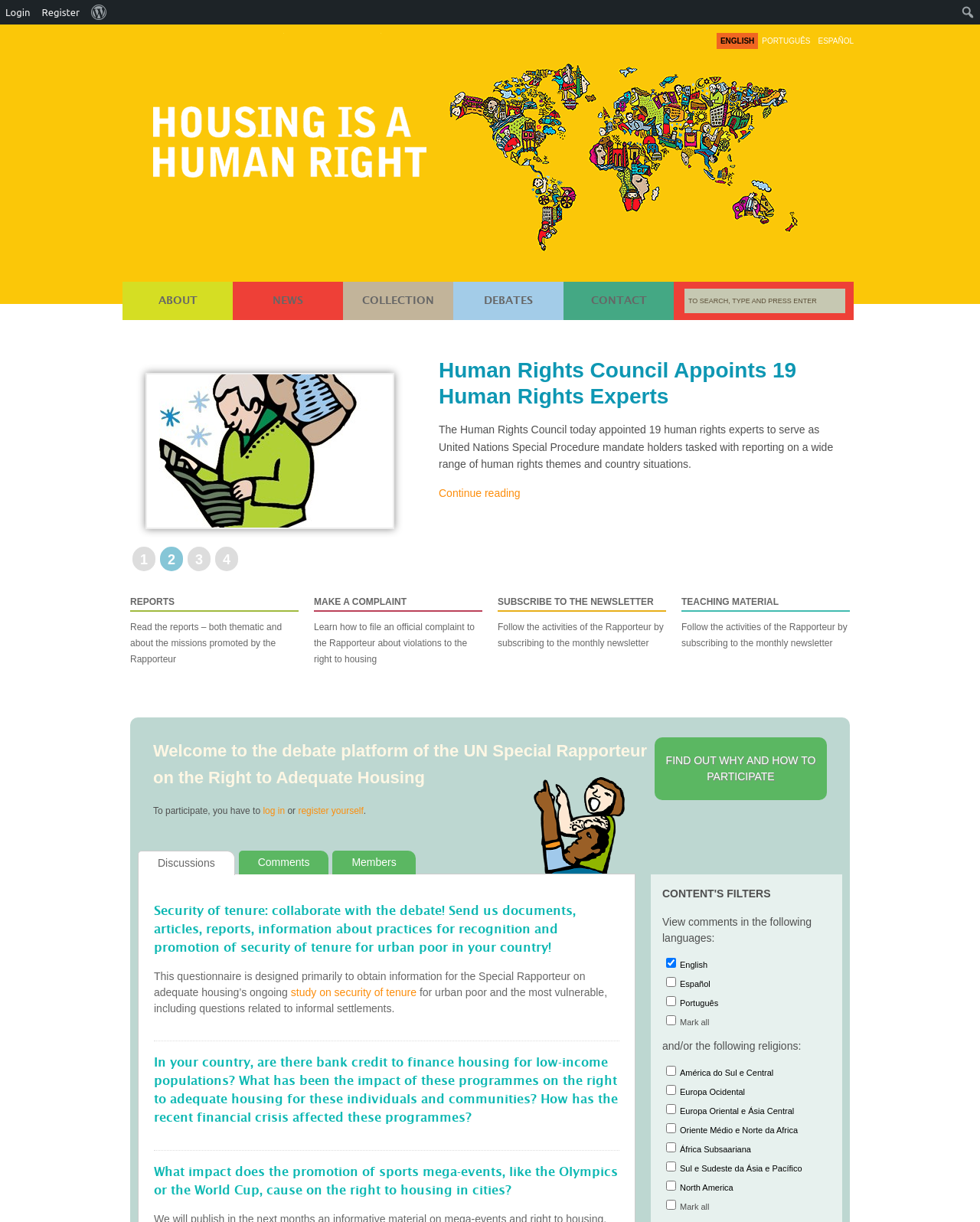From the webpage screenshot, predict the bounding box of the UI element that matches this description: "Right to housing".

[0.164, 0.071, 0.436, 0.156]